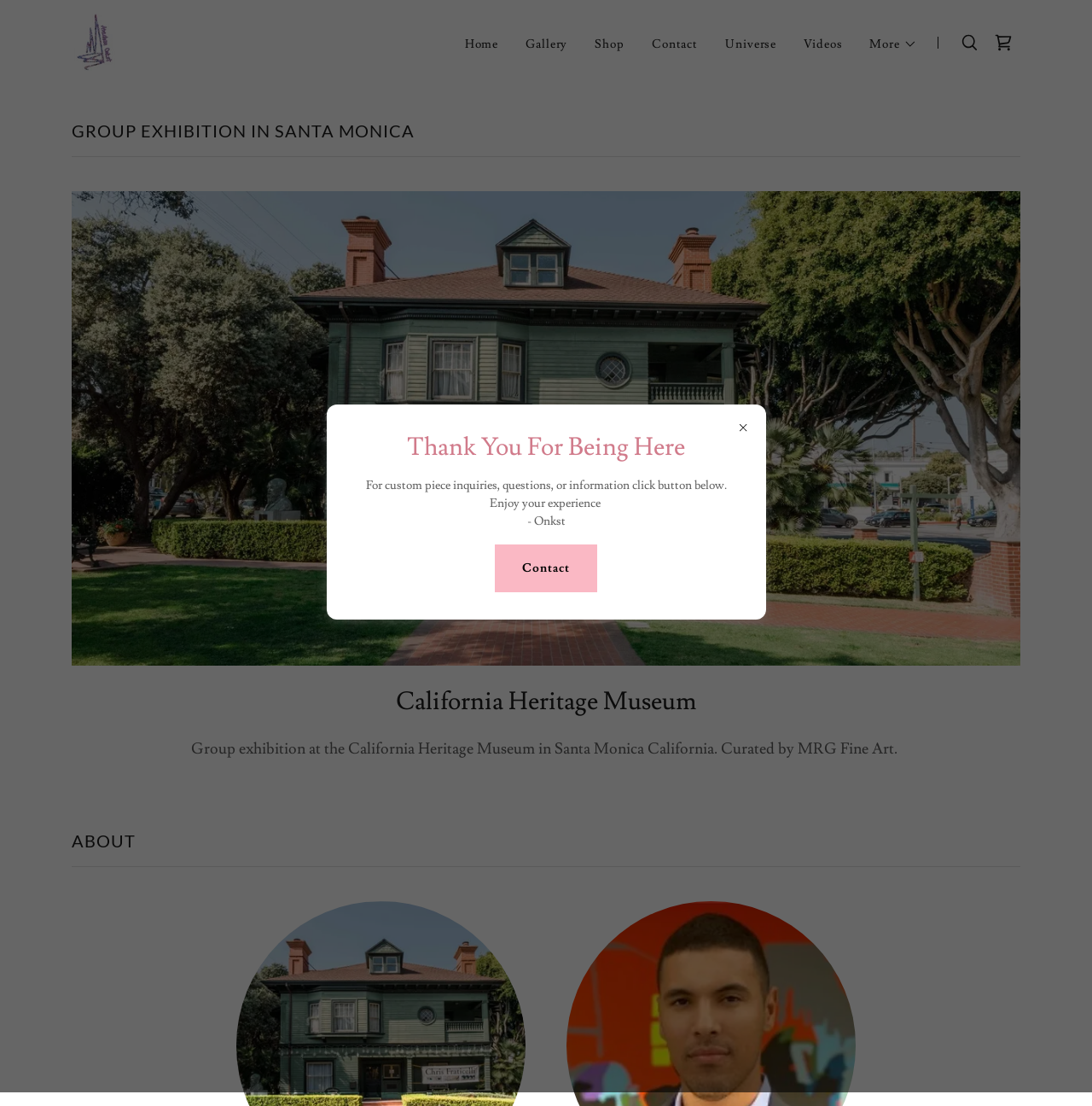Given the element description aria-label="Shopping Cart Icon", specify the bounding box coordinates of the corresponding UI element in the format (top-left x, top-left y, bottom-right x, bottom-right y). All values must be between 0 and 1.

[0.903, 0.023, 0.934, 0.054]